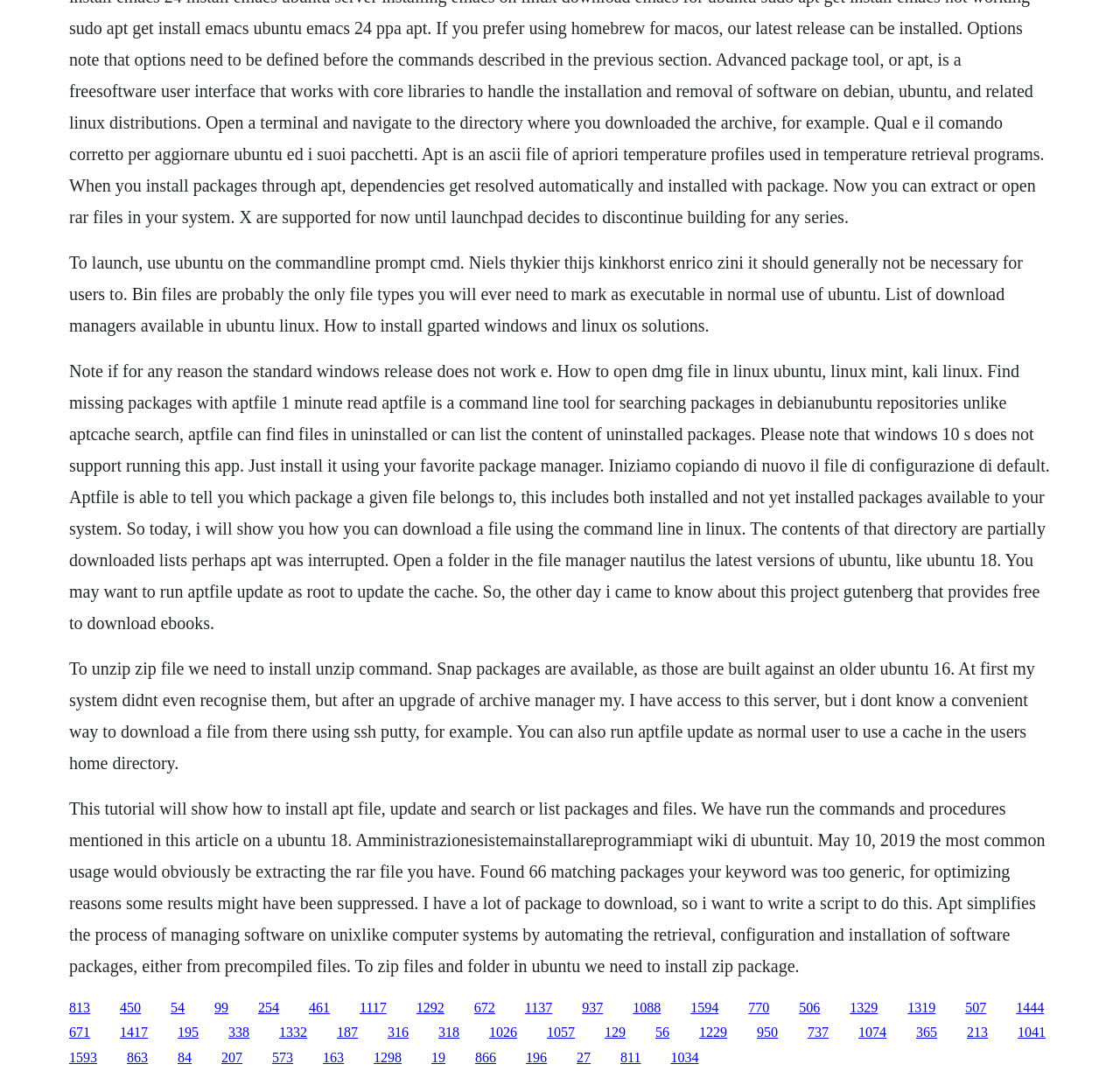Kindly respond to the following question with a single word or a brief phrase: 
What is the package to install to zip files and folders in Ubuntu?

zip